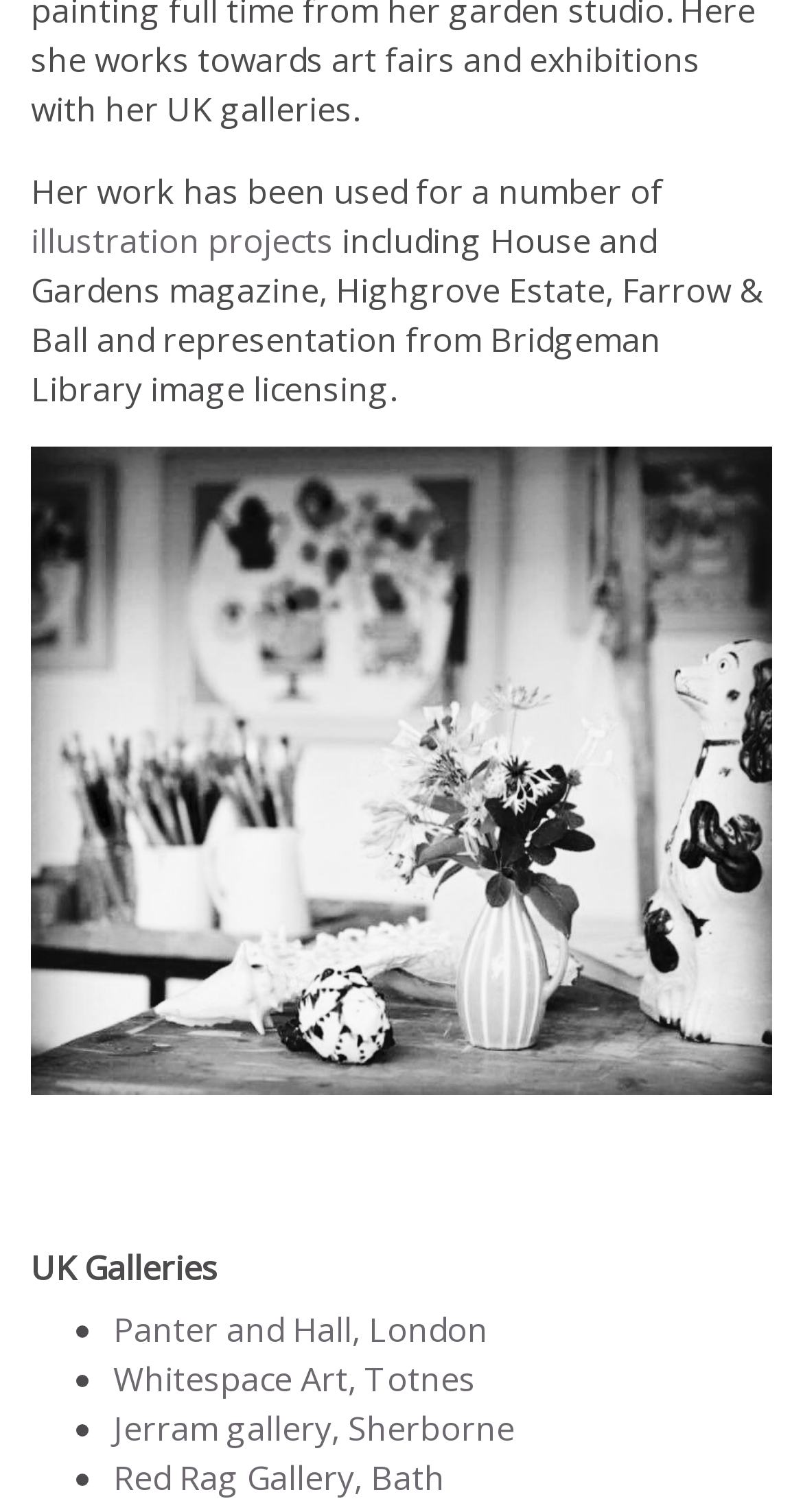What is the figure element on the webpage?
Using the image, give a concise answer in the form of a single word or short phrase.

an image